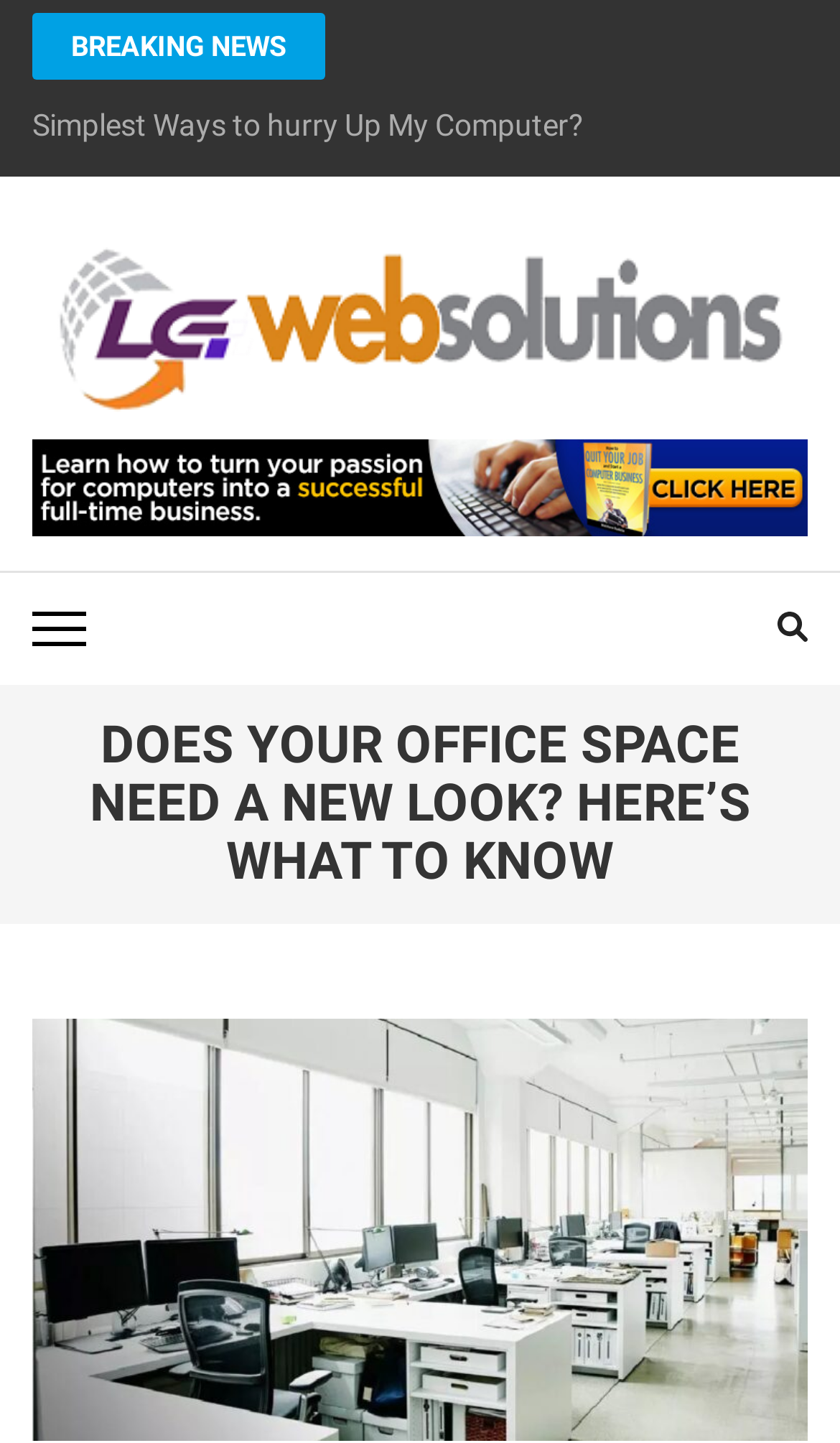Given the description "Terms & Conditions", determine the bounding box of the corresponding UI element.

None